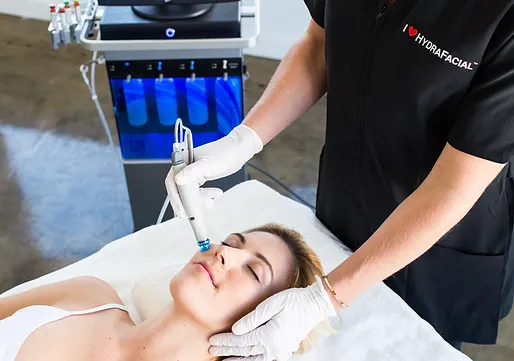Please answer the following query using a single word or phrase: 
What is the purpose of the device in the image?

To cleanse, extract, and hydrate the skin